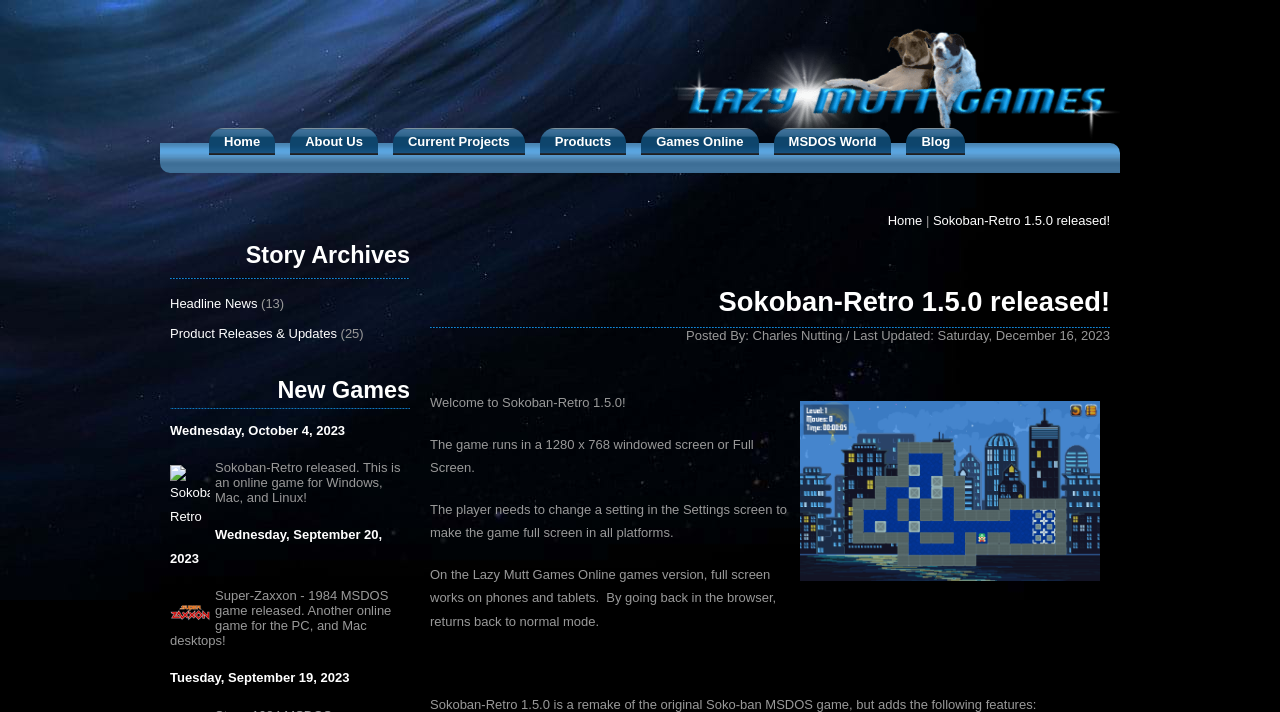Predict the bounding box coordinates of the area that should be clicked to accomplish the following instruction: "Read the Headline News". The bounding box coordinates should consist of four float numbers between 0 and 1, i.e., [left, top, right, bottom].

[0.133, 0.416, 0.201, 0.437]